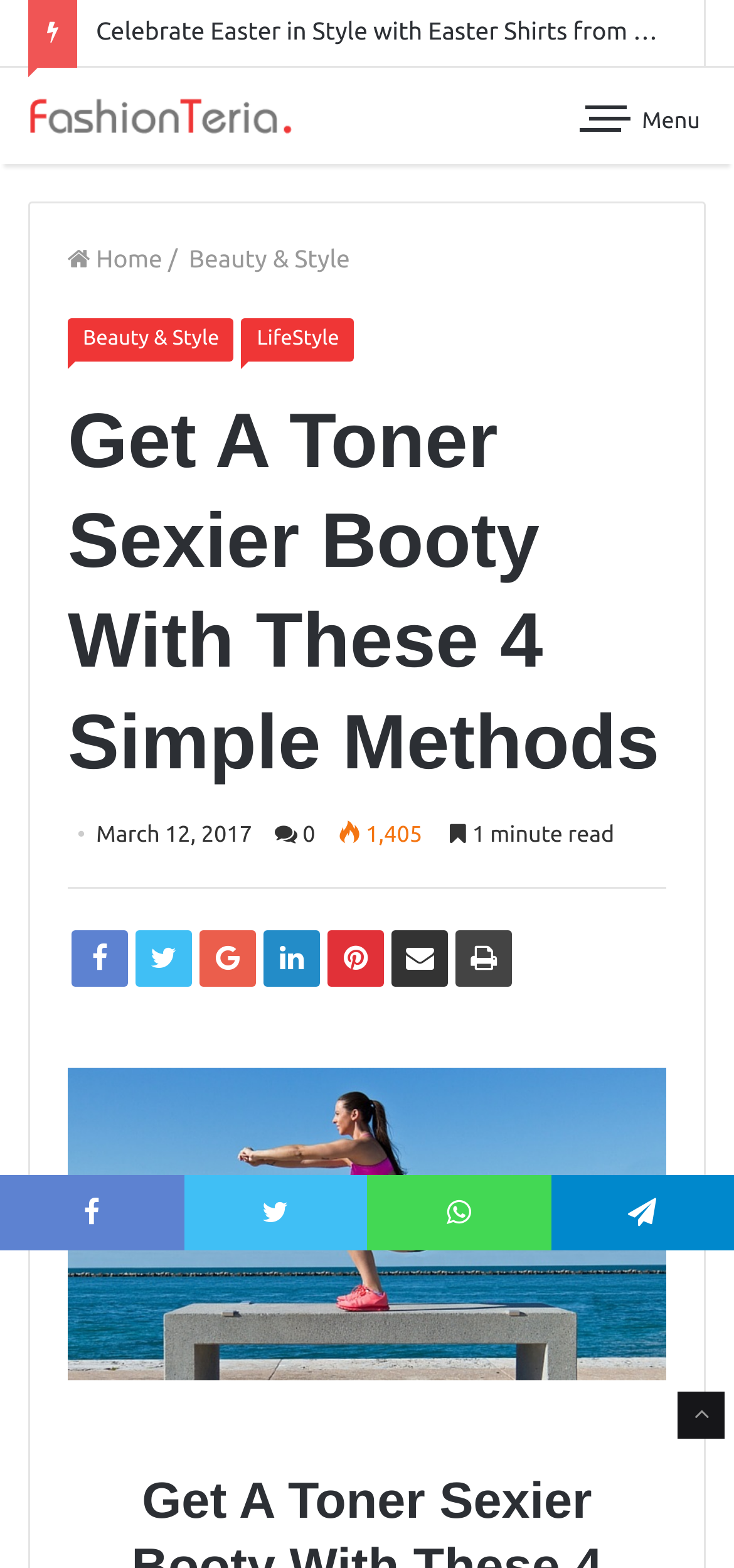What is the number of views of the current article?
Based on the image, give a concise answer in the form of a single word or short phrase.

1,405